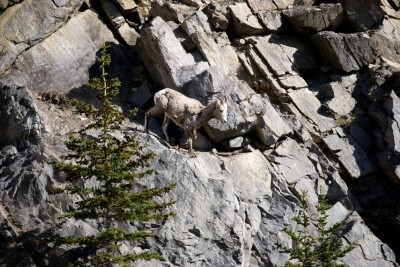Generate a complete and detailed caption for the image.

The image captures a majestic mountain goat standing precariously on a rocky cliffside, surrounded by rugged stone formations. The goat, with its weathered fur blending into the rocky terrain, appears to be navigating its natural habitat with grace and agility. In the foreground, a cluster of evergreen trees adds a splash of green to the stark gray landscape, highlighting the contrast between the life brought by these trees and the harsh, rocky environment. This scene vividly represents the wild beauty of mountainous regions and the adaptability of wildlife, showcasing the resilience of the mountain goat amidst steep rocky cliffs. The combination of clear skies and sunlight illuminates the scene, enhancing the textures of the rocks and the glossy appearance of the goat's fur, making it a compelling snapshot of nature in action.